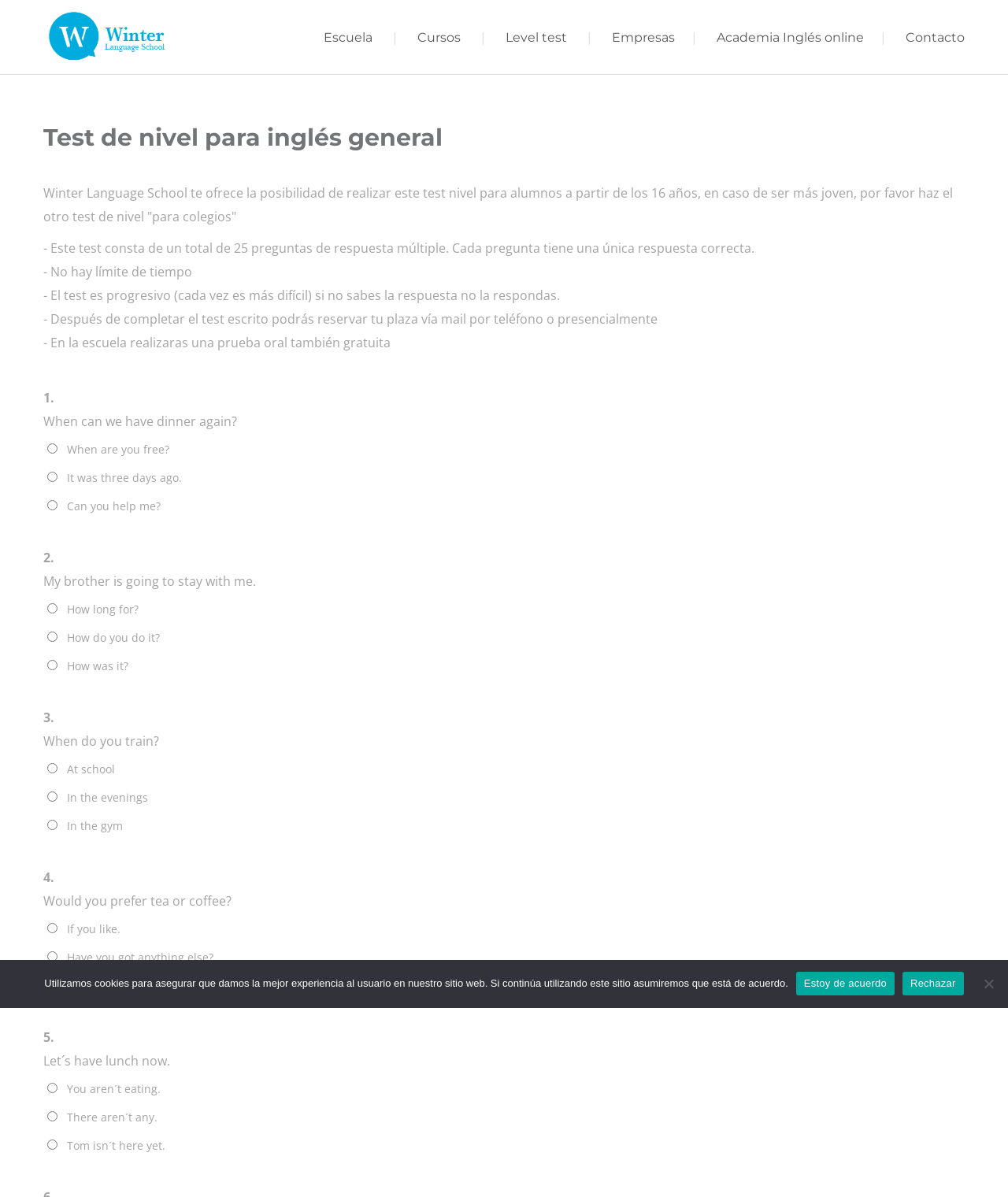Is there a time limit for the test?
Please ensure your answer is as detailed and informative as possible.

The webpage explicitly states that there is no time limit for the test, as mentioned in the StaticText element with the text '- No hay límite de tiempo'.